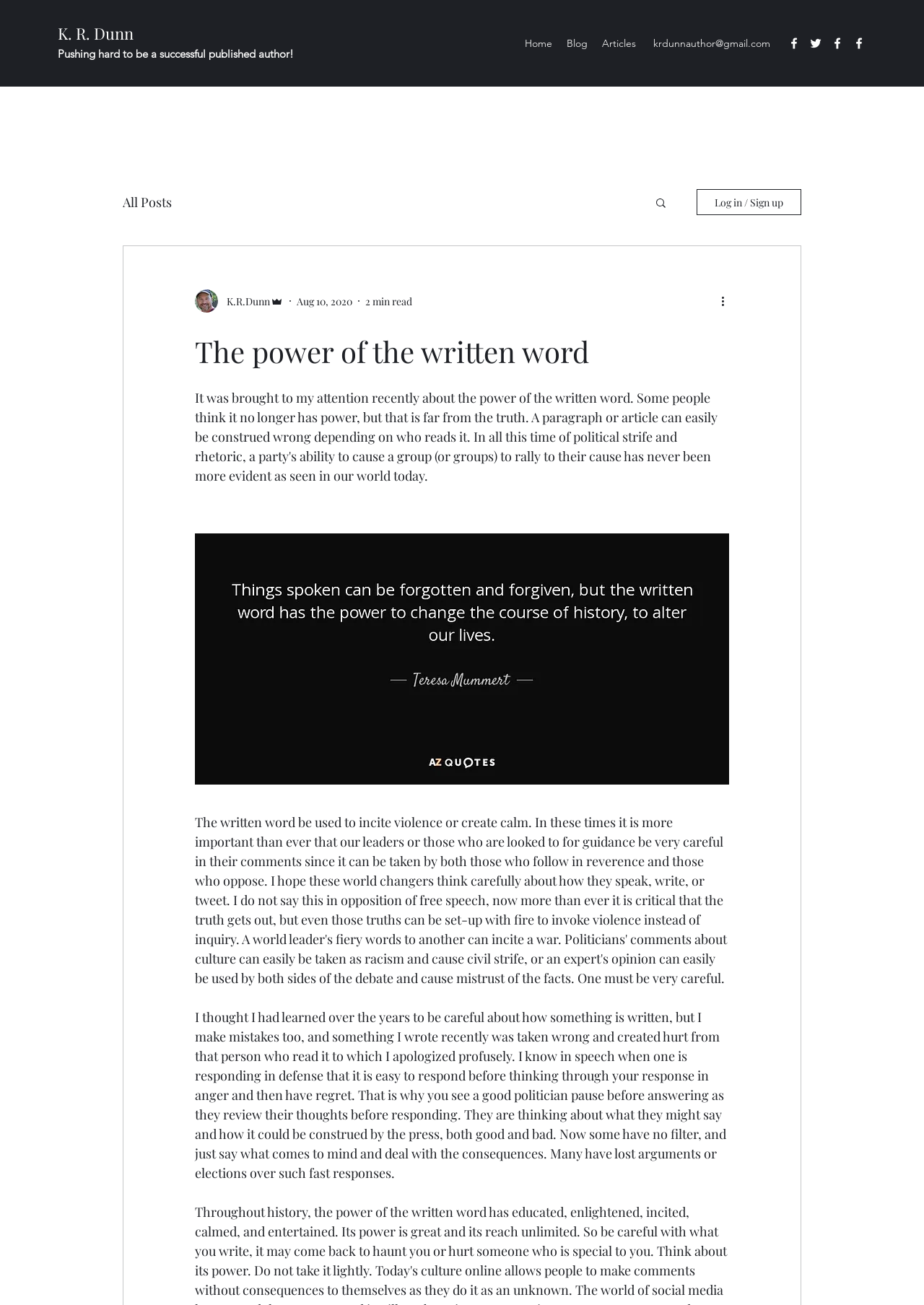Provide the bounding box coordinates for the UI element that is described by this text: "Articles". The coordinates should be in the form of four float numbers between 0 and 1: [left, top, right, bottom].

[0.644, 0.025, 0.696, 0.041]